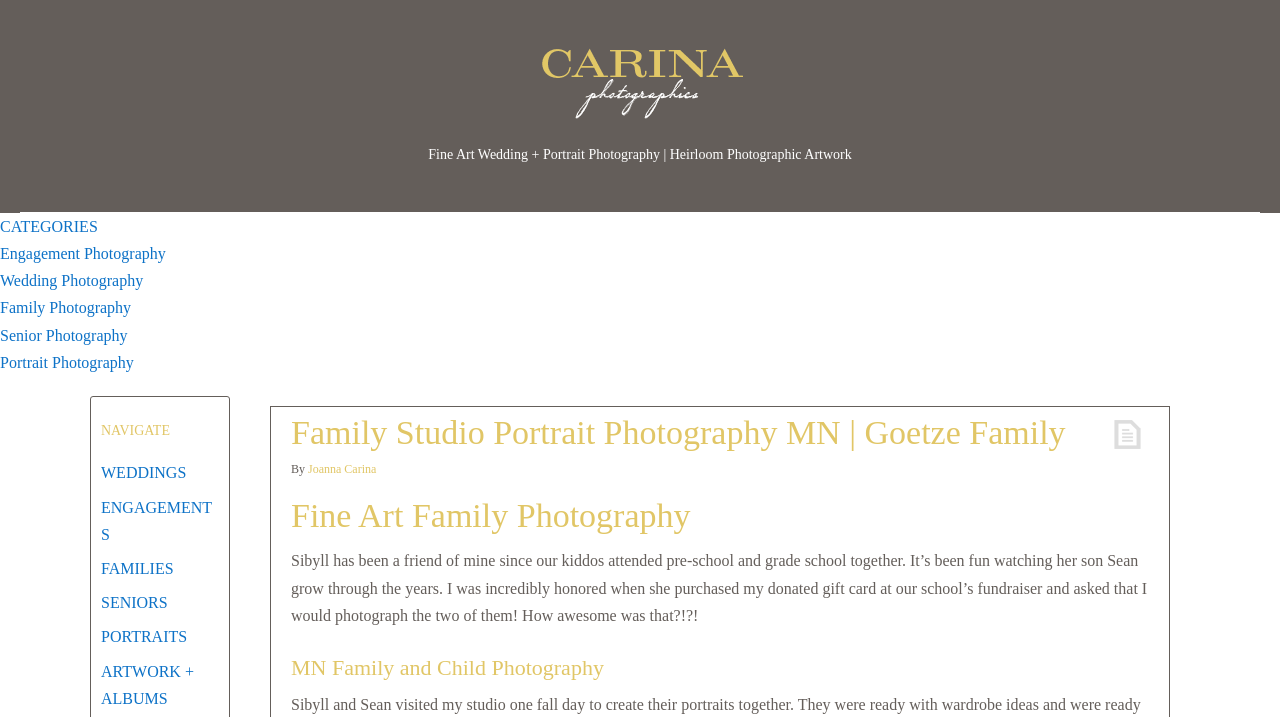Find and specify the bounding box coordinates that correspond to the clickable region for the instruction: "Navigate to WEDDINGS".

[0.079, 0.648, 0.146, 0.671]